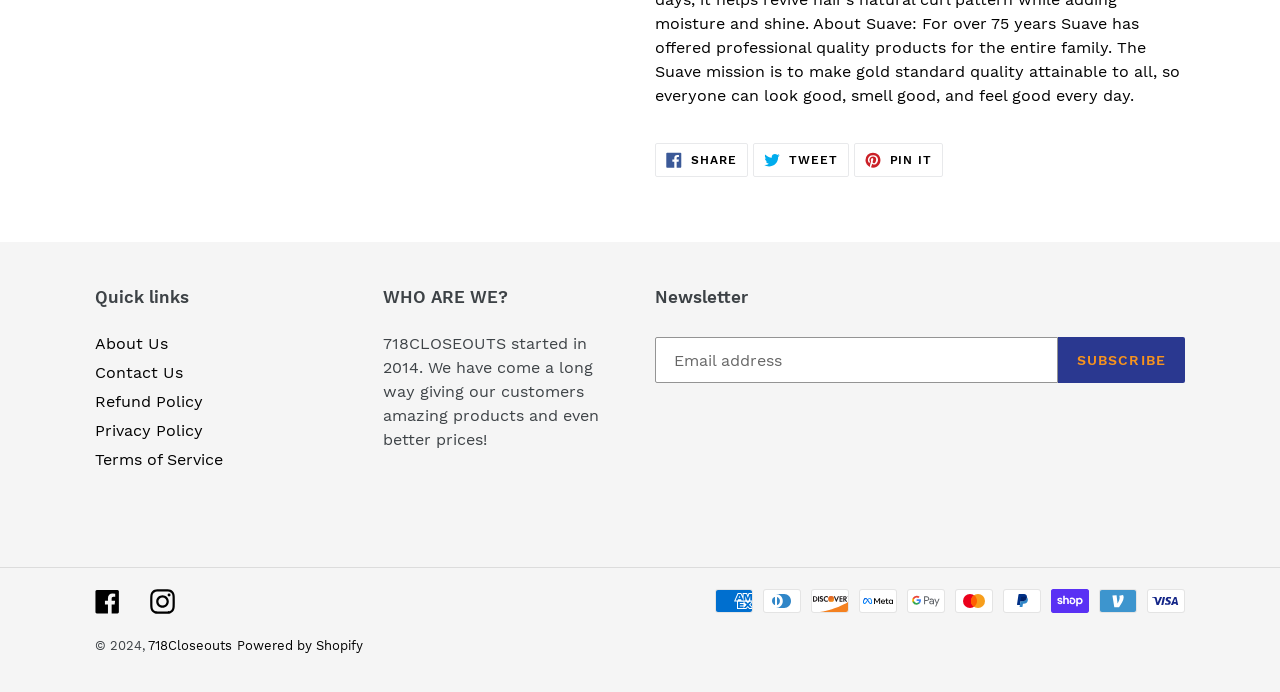Identify the bounding box coordinates of the region that needs to be clicked to carry out this instruction: "Subscribe to the newsletter". Provide these coordinates as four float numbers ranging from 0 to 1, i.e., [left, top, right, bottom].

[0.826, 0.488, 0.926, 0.554]